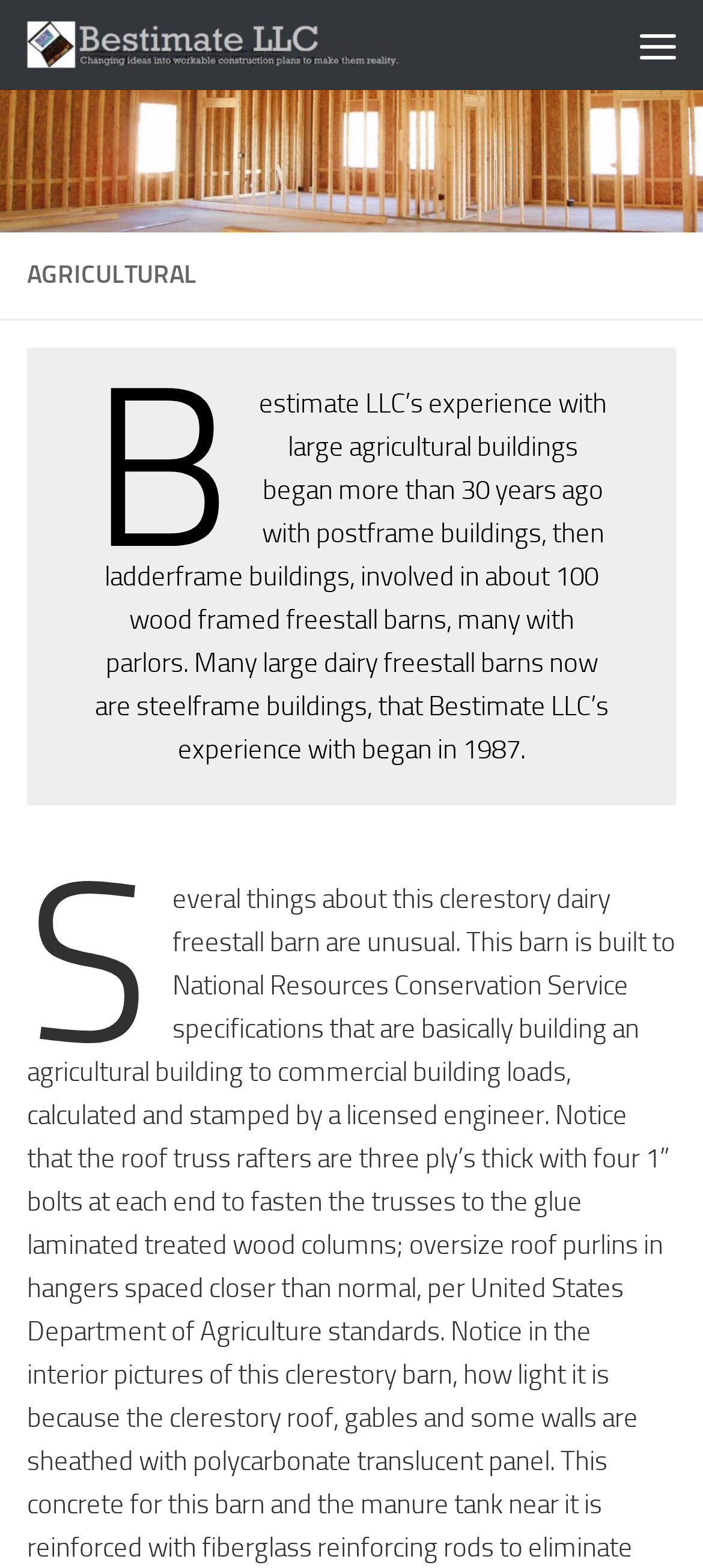Find the bounding box coordinates of the UI element according to this description: "Skip to content".

[0.01, 0.005, 0.397, 0.06]